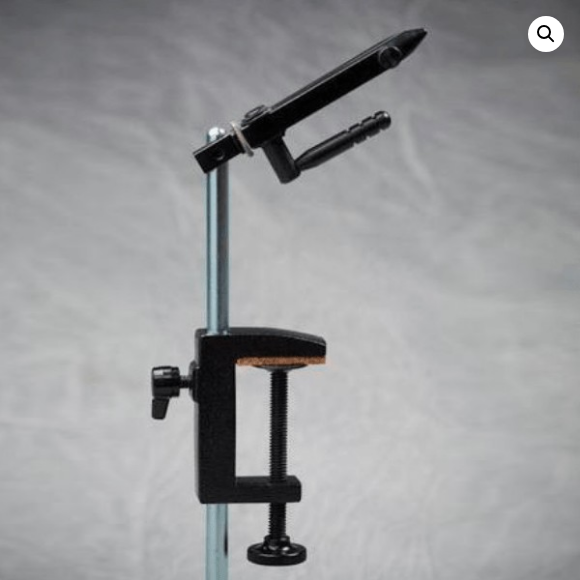Respond to the question with just a single word or phrase: 
What is the purpose of the cam lever hook release mechanism?

Quick and easy operation